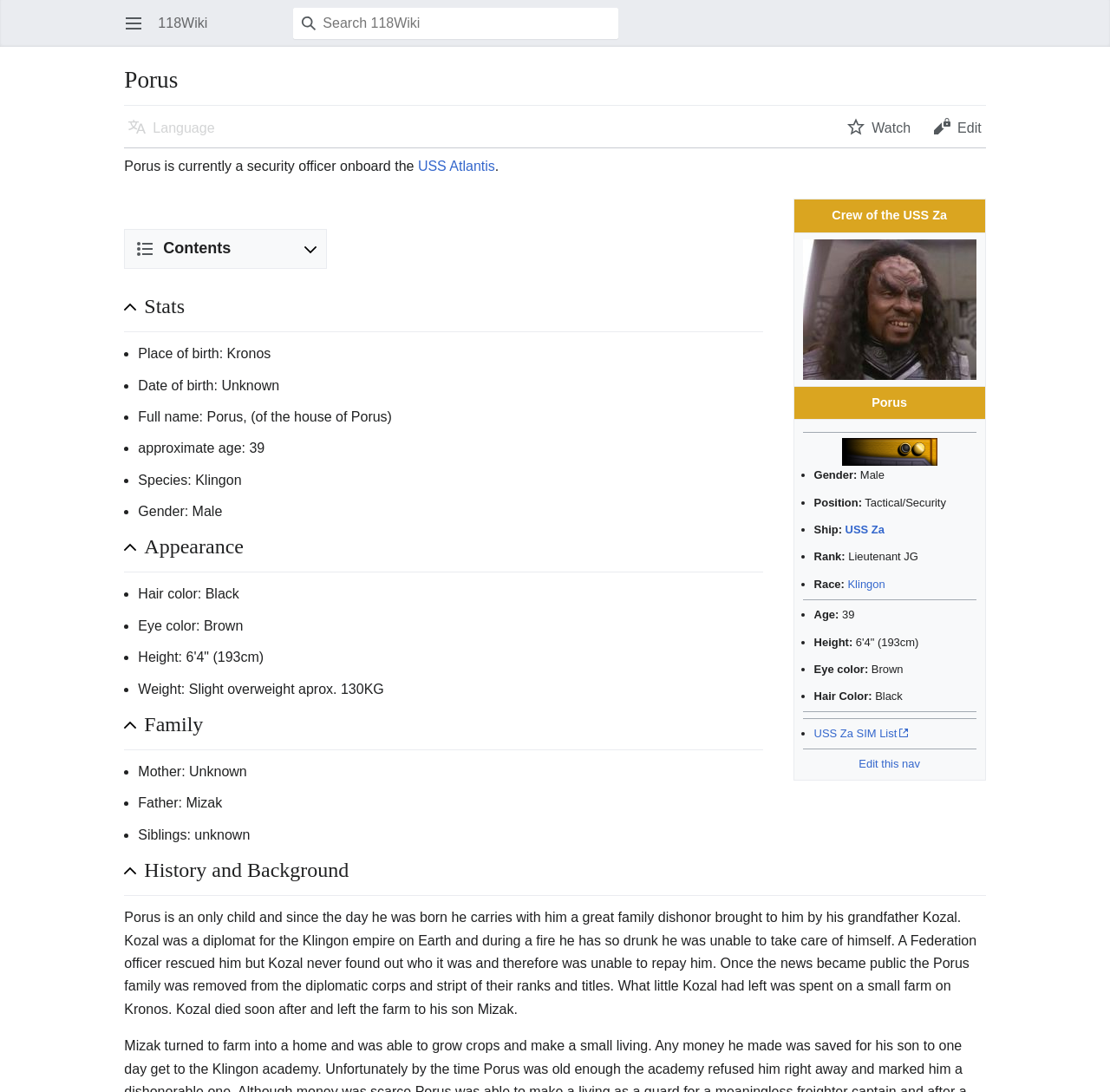Please give a succinct answer using a single word or phrase:
What is the eye color of Porus?

Brown